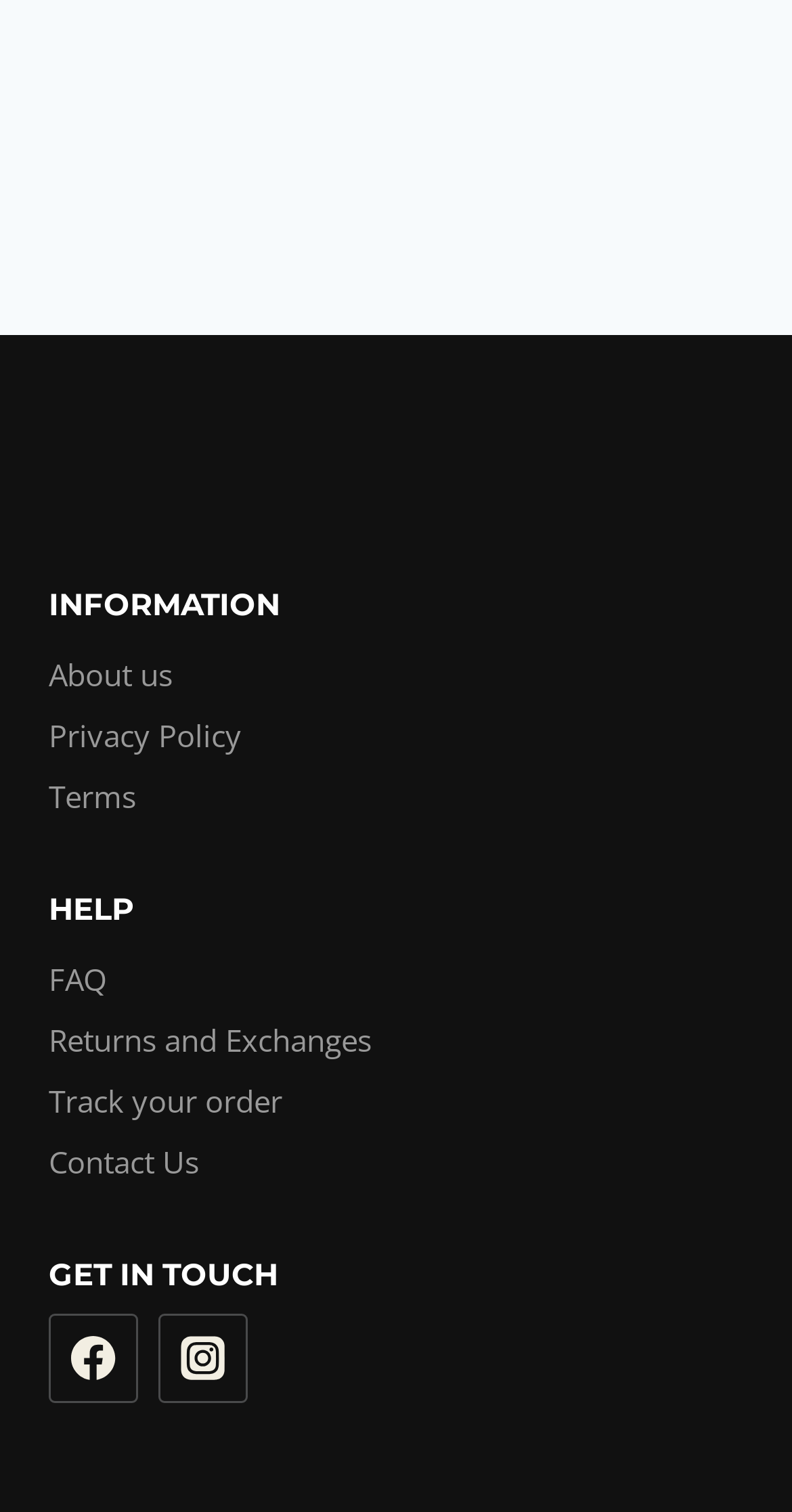Provide your answer to the question using just one word or phrase: What is the first link under the 'GET IN TOUCH' heading?

Facebook